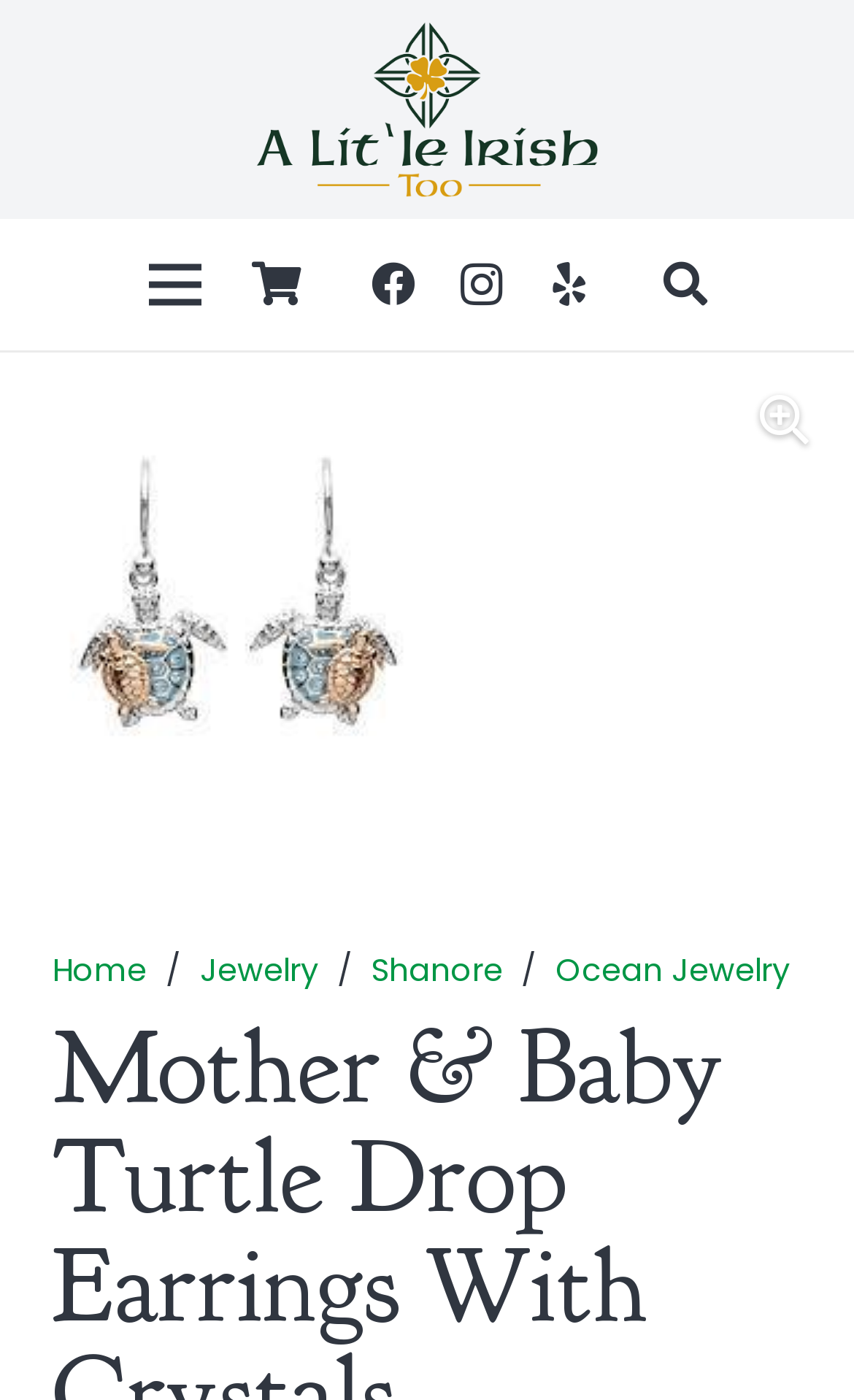Analyze the image and answer the question with as much detail as possible: 
How many navigation links are there?

I counted the number of navigation links, which are Home, Jewelry, Shanore, Ocean Jewelry, and the root element 'Mother & Baby Turtle Drop Earrings With Crystals - A Little Irish Too'.